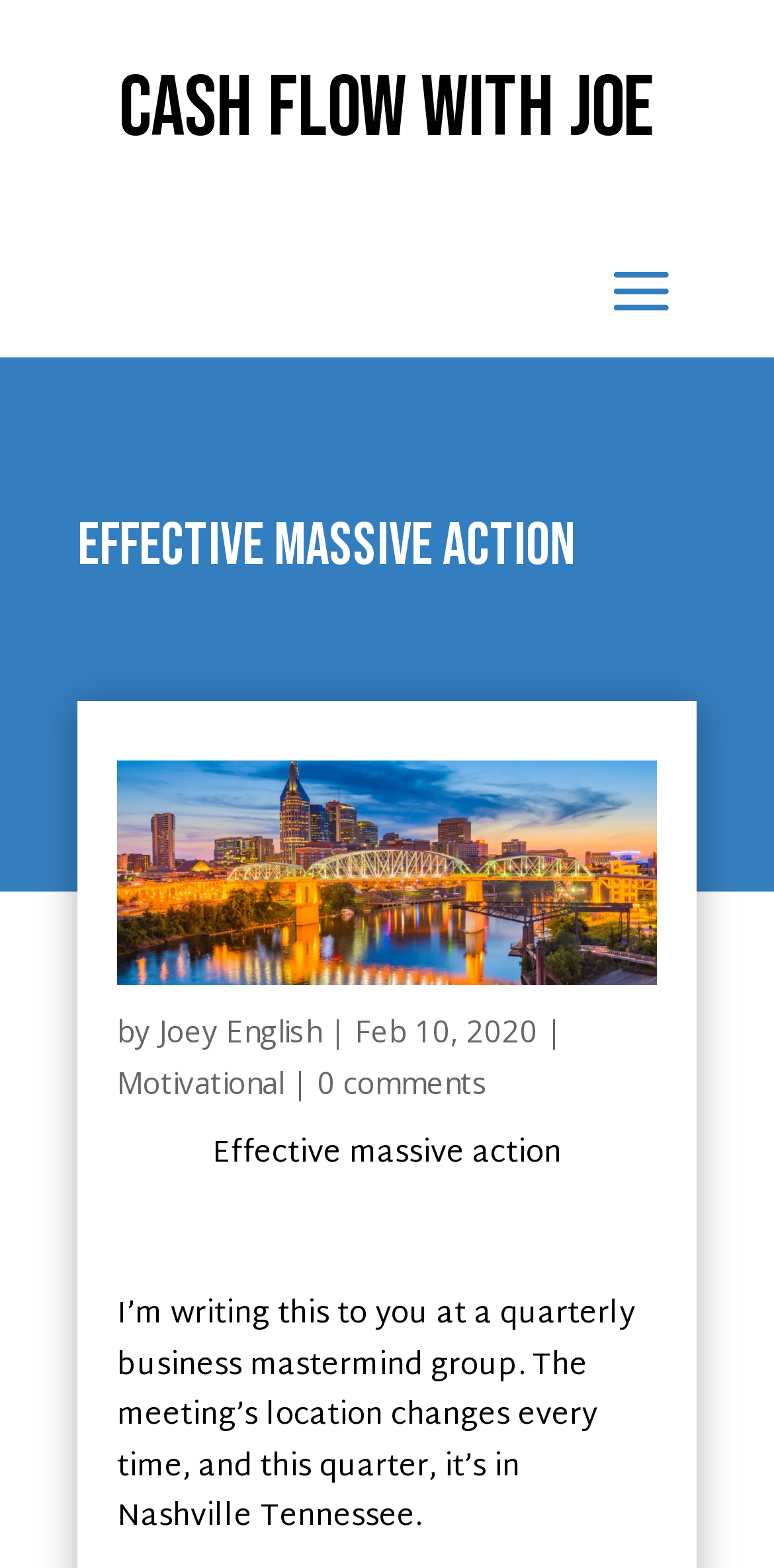Kindly respond to the following question with a single word or a brief phrase: 
What is the category of the post?

Motivational